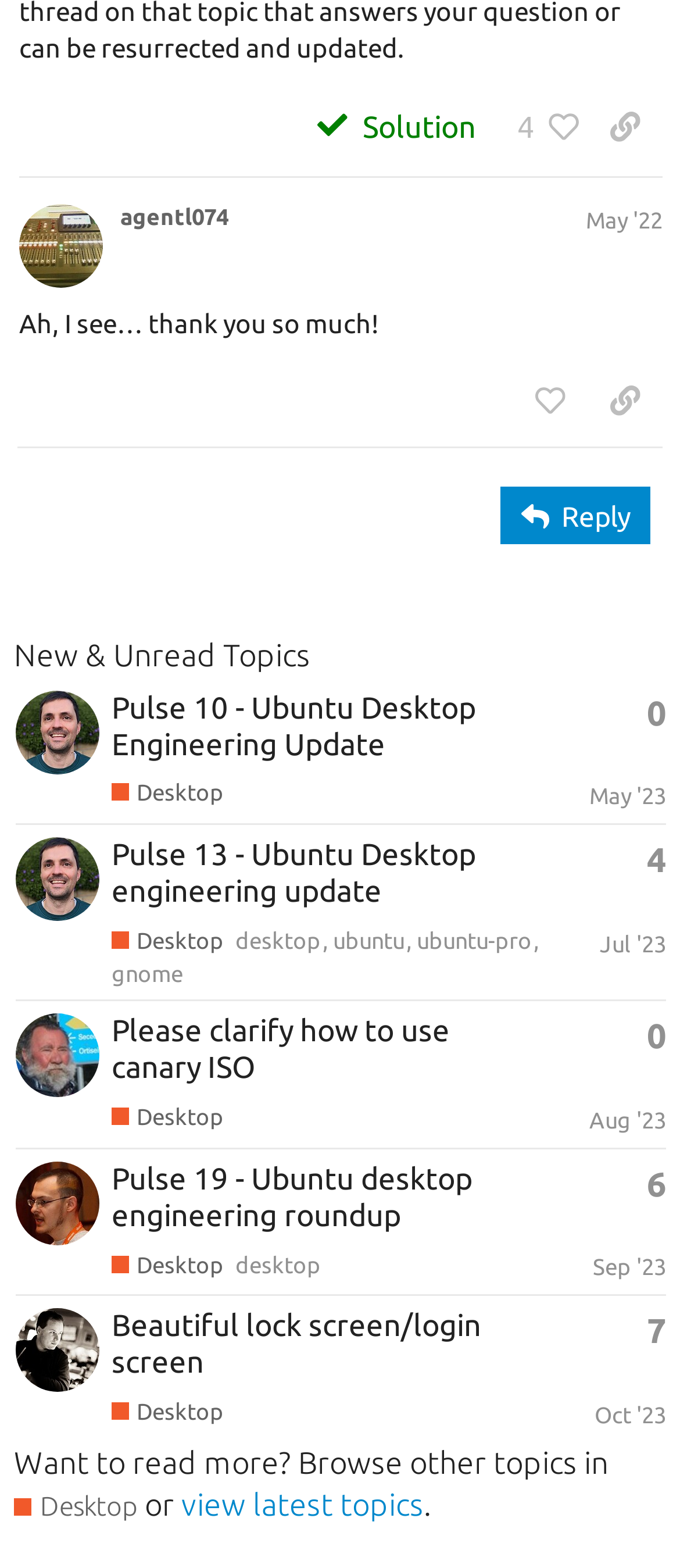What is the category of the post 'Pulse 10 - Ubuntu Desktop Engineering Update'? Observe the screenshot and provide a one-word or short phrase answer.

Desktop